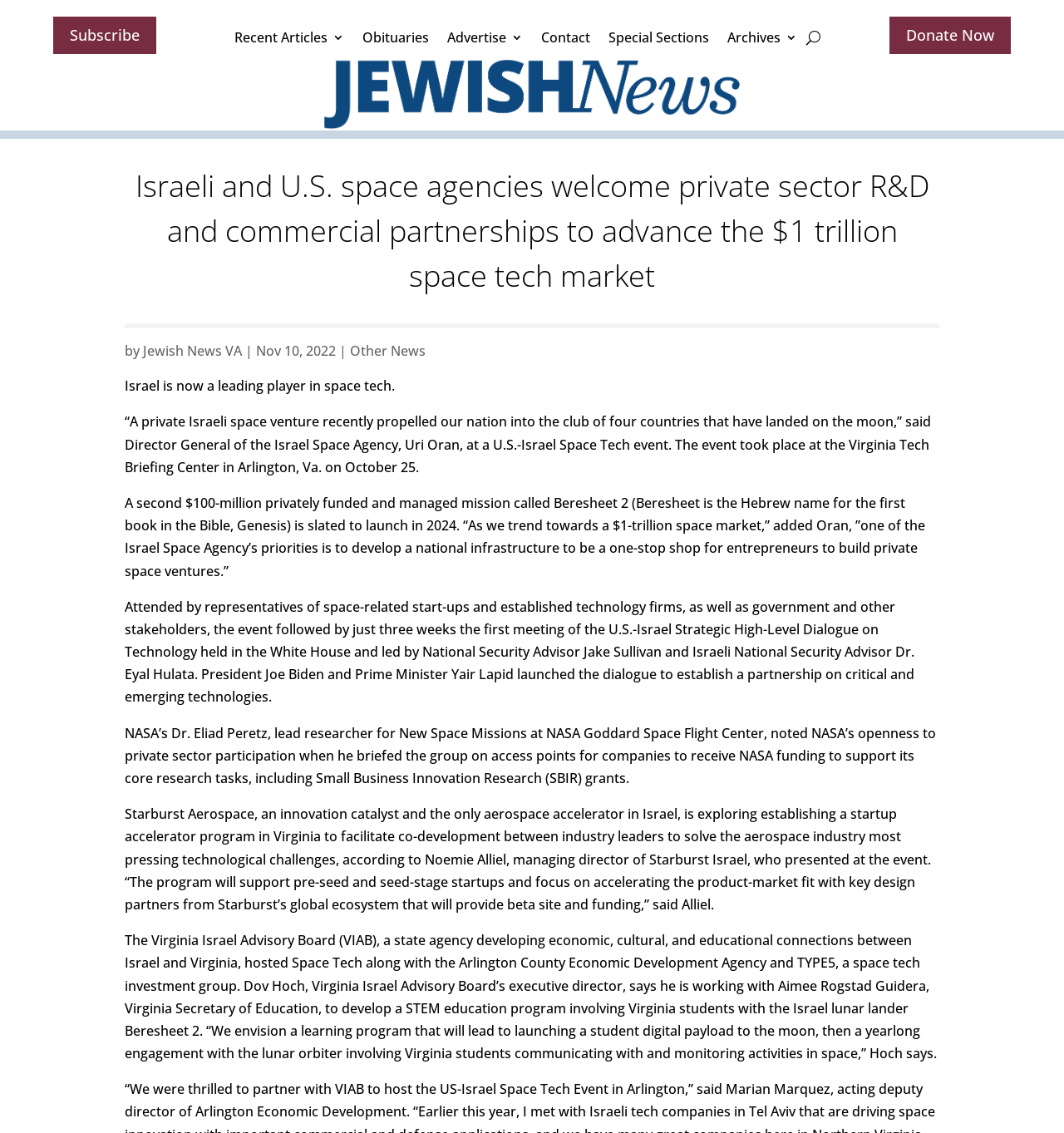Find the bounding box coordinates of the element I should click to carry out the following instruction: "Read other news".

[0.329, 0.302, 0.4, 0.318]